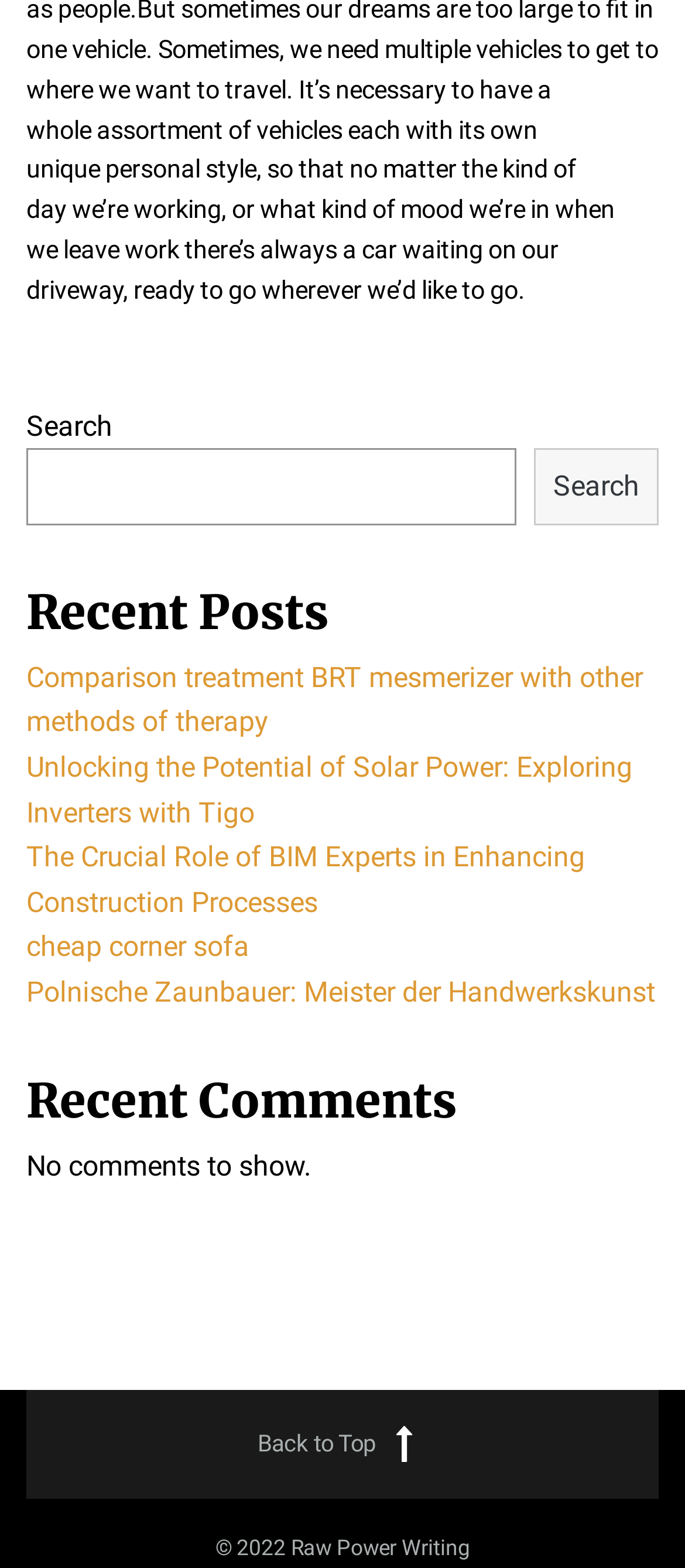Determine the bounding box coordinates of the section I need to click to execute the following instruction: "View recent posts". Provide the coordinates as four float numbers between 0 and 1, i.e., [left, top, right, bottom].

[0.038, 0.373, 0.962, 0.409]